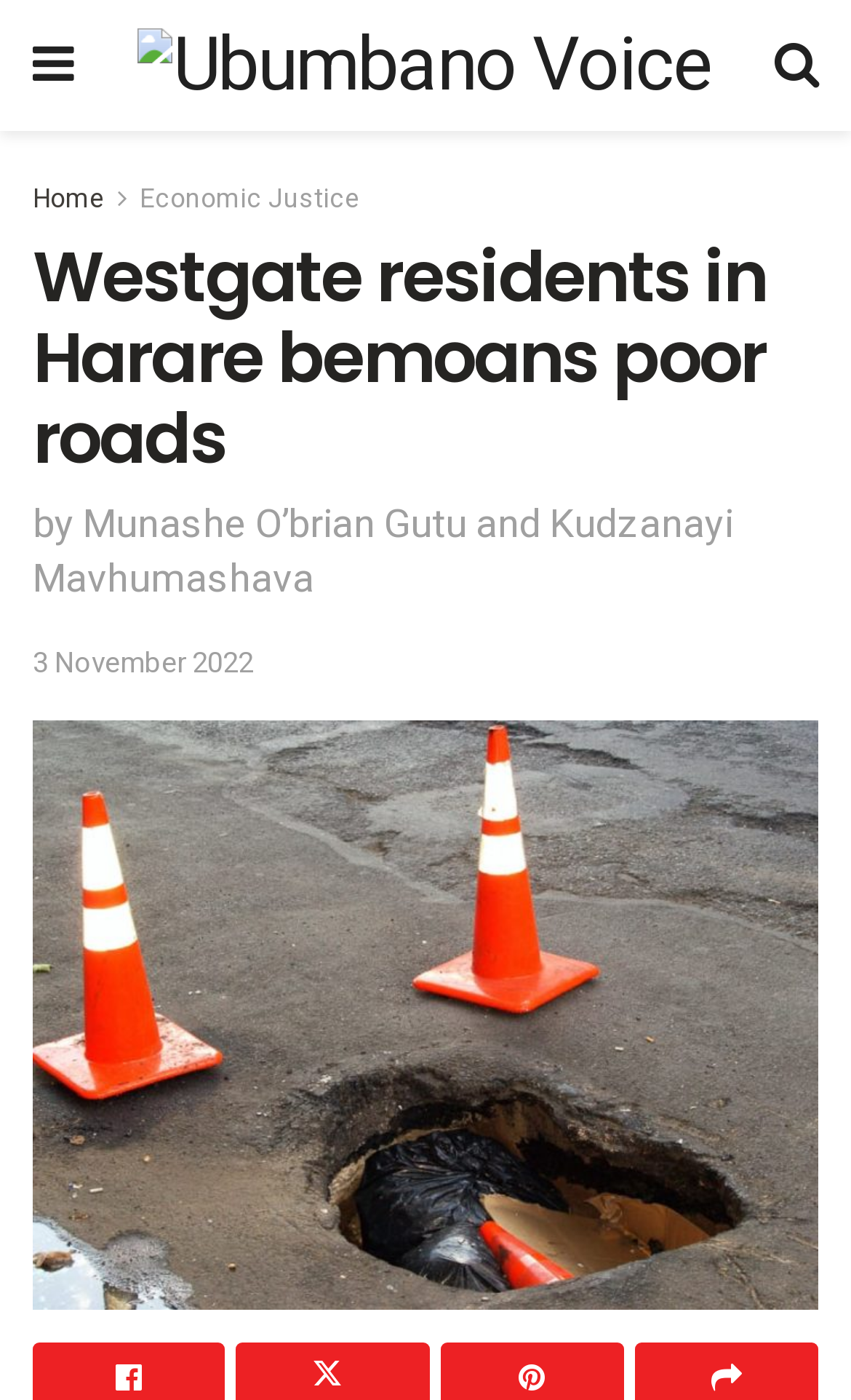What is the name of the publication?
Carefully analyze the image and provide a detailed answer to the question.

The name of the publication can be found in the top-left corner of the webpage, where it is written as 'Ubumbano Voice' with an accompanying image.